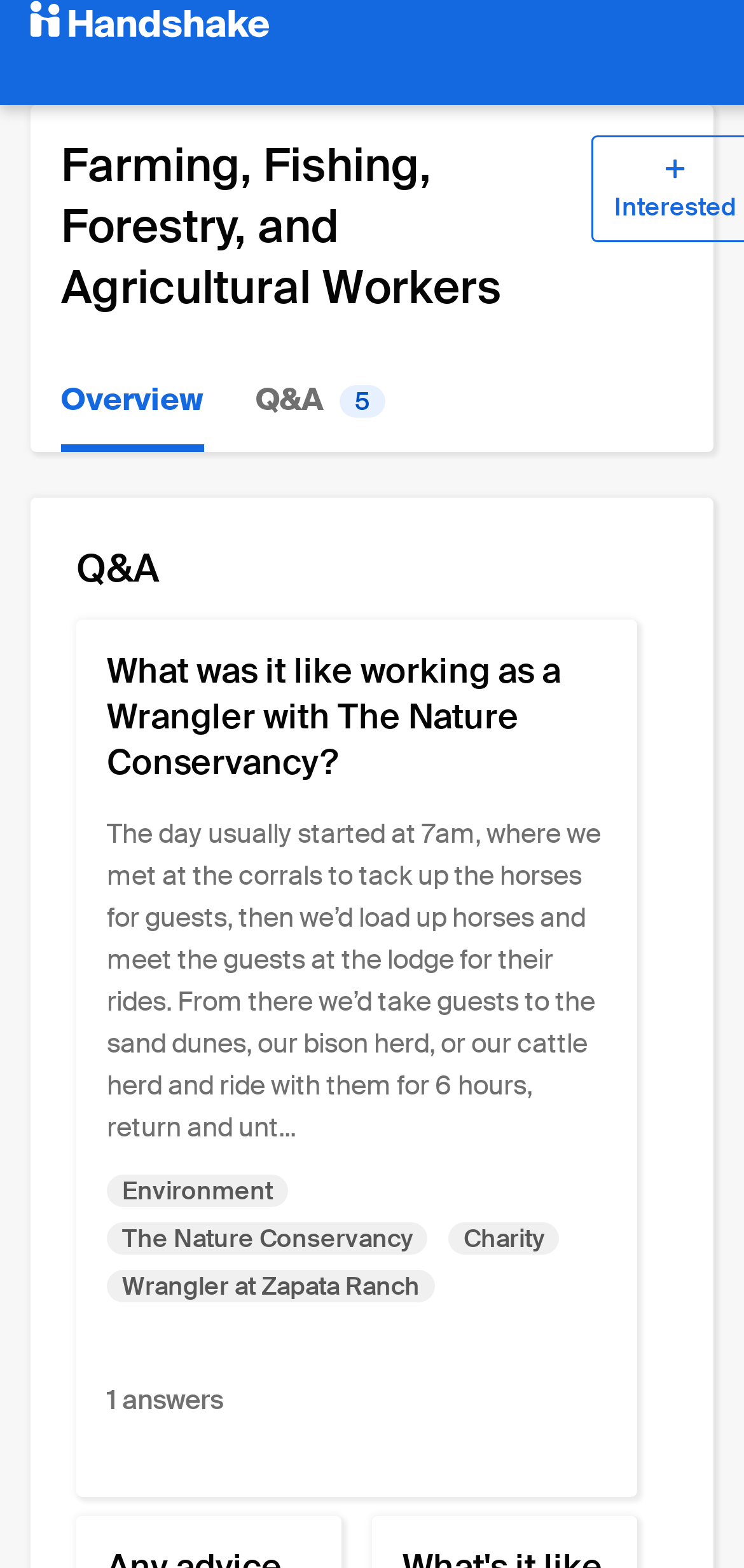How many Q&A sessions are available?
Provide a detailed answer to the question using information from the image.

I counted the number of Q&A sessions by looking at the link element with the text 'Q&A 5', which suggests that there are 5 Q&A sessions available.